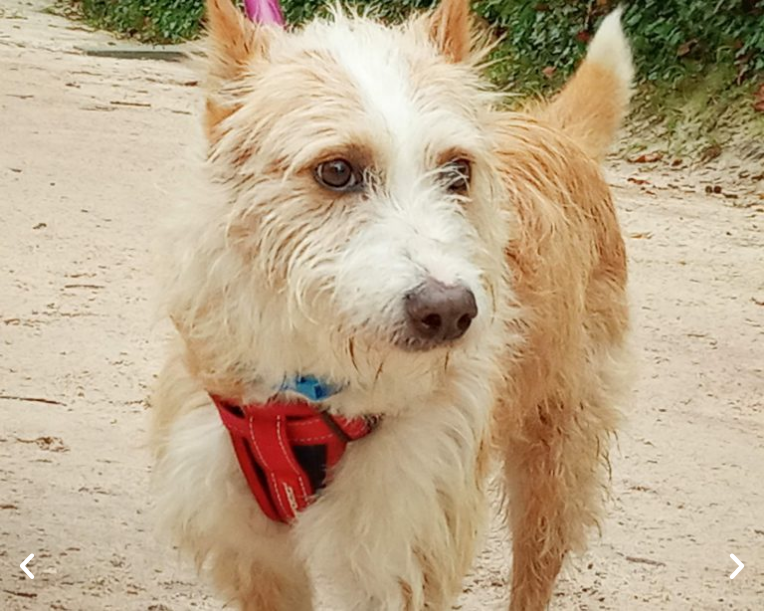Elaborate on all the key elements and details present in the image.

The image features a playful and adorable dog named Smiley, who is shown in a natural outdoor setting. The dog has a fluffy coat, primarily beige with white highlights on the face, giving it a charming appearance. Its expressive brown eyes exude curiosity and warmth. Smiley is wearing a bright red harness, which adds a striking contrast to its fur. The background suggests a peaceful walking path adorned with greenery, enhancing the serene atmosphere. This lovable dog embodies the essence of companionship and is ready for joyful adventures.